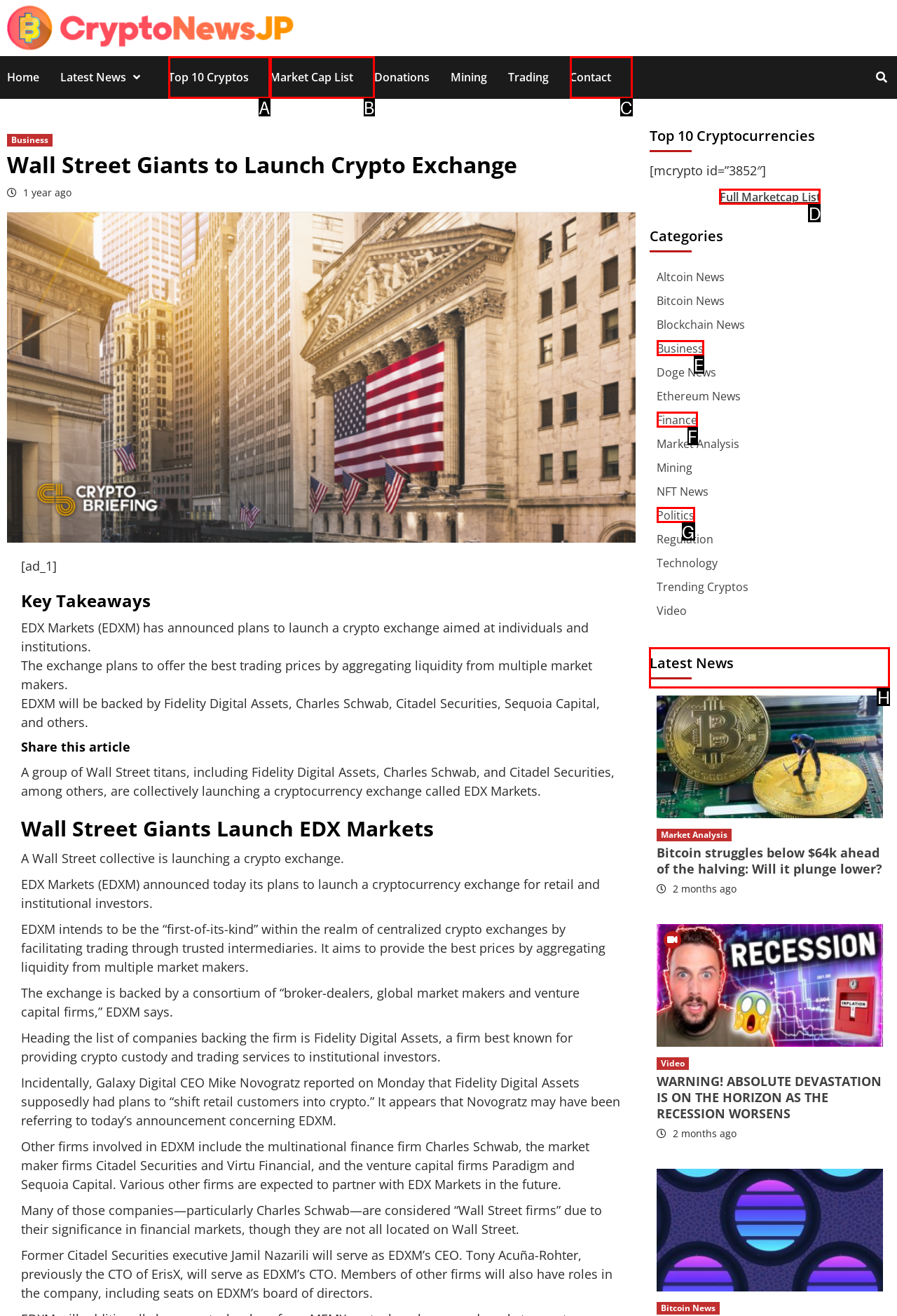Specify which UI element should be clicked to accomplish the task: Check the latest news. Answer with the letter of the correct choice.

H